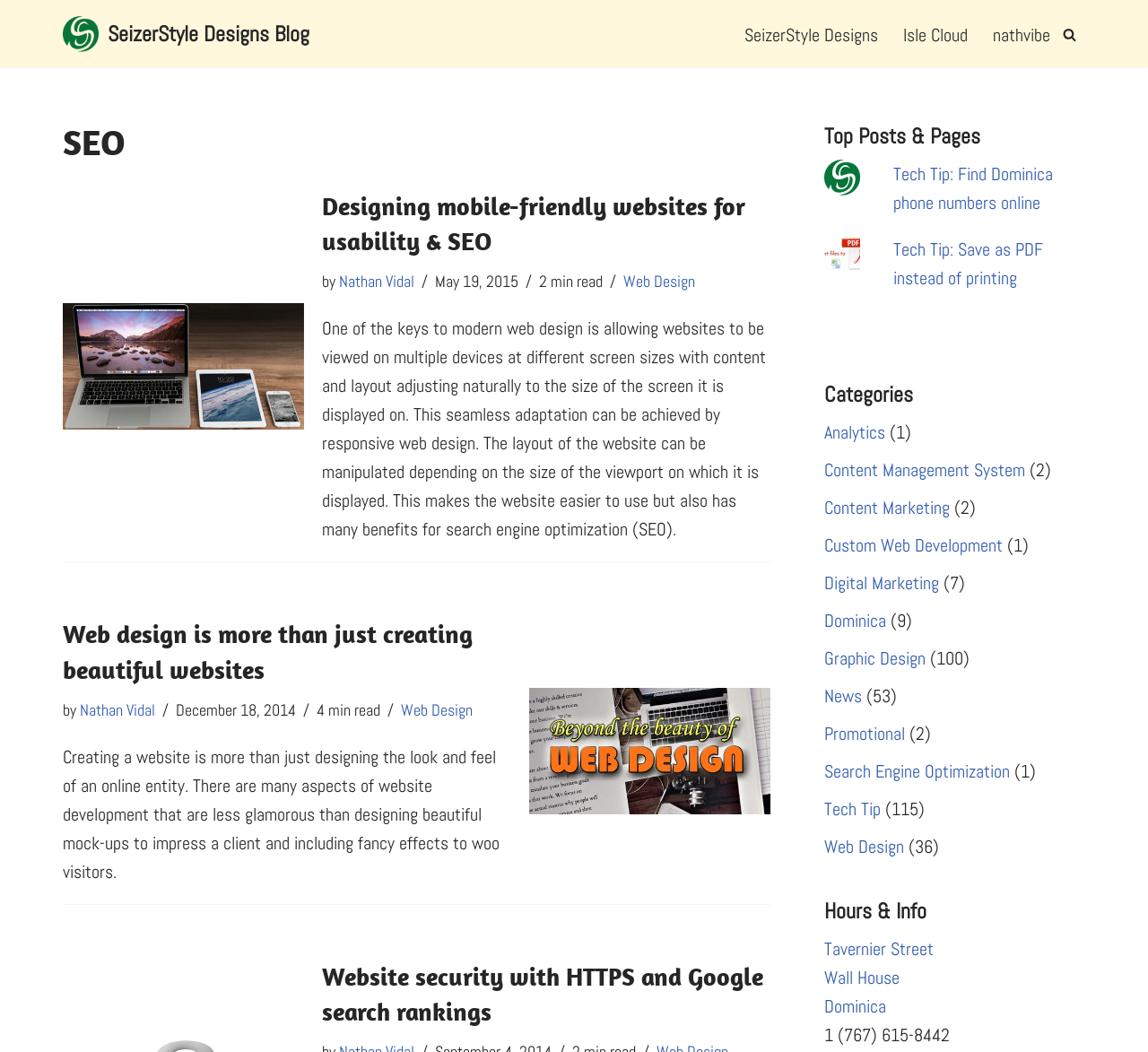Identify the bounding box coordinates for the element that needs to be clicked to fulfill this instruction: "Read the article about mobile-friendly SEO". Provide the coordinates in the format of four float numbers between 0 and 1: [left, top, right, bottom].

[0.055, 0.179, 0.671, 0.535]